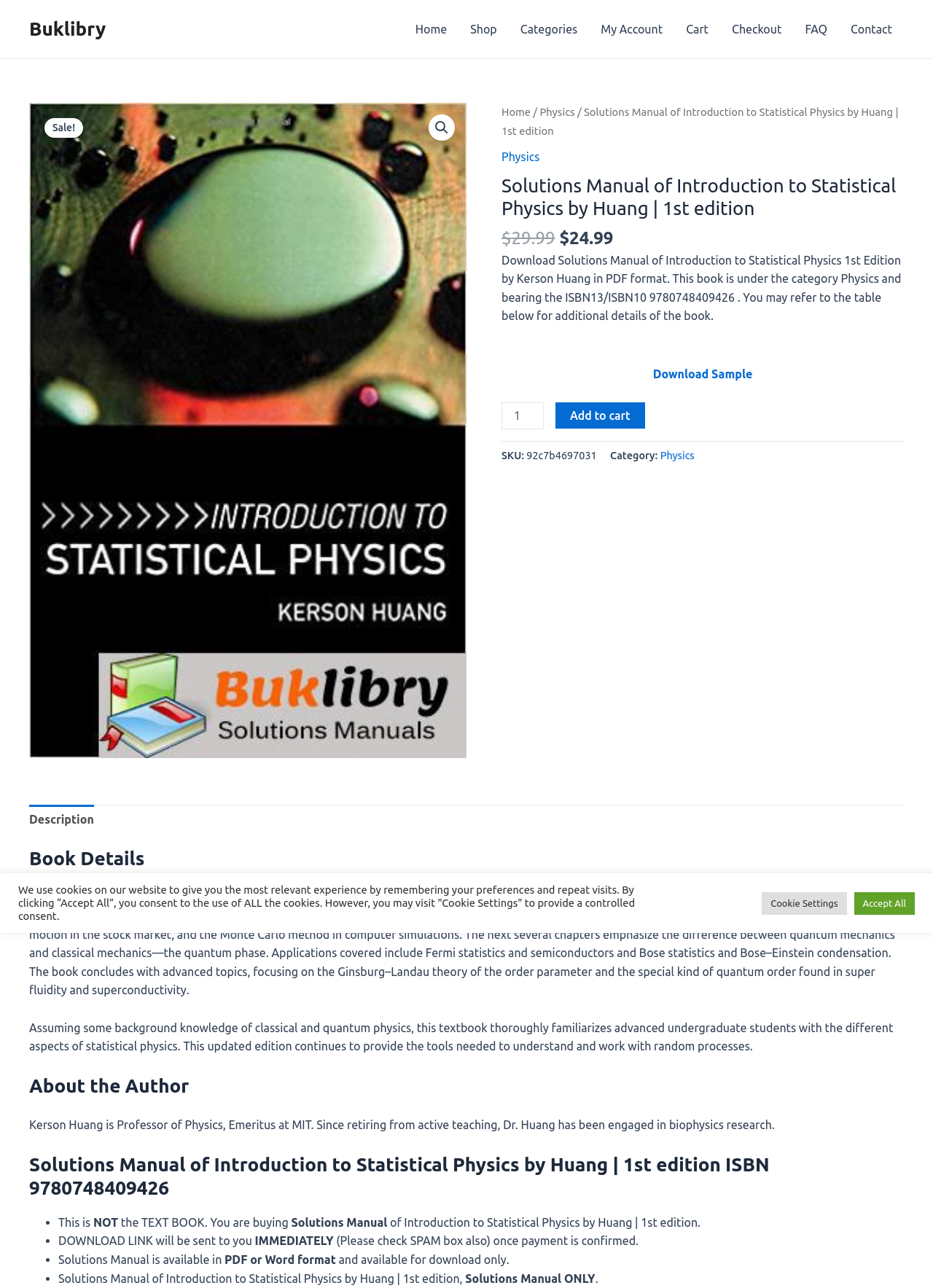Give a concise answer using only one word or phrase for this question:
What is the name of the book?

Solutions Manual of Introduction to Statistical Physics by Huang